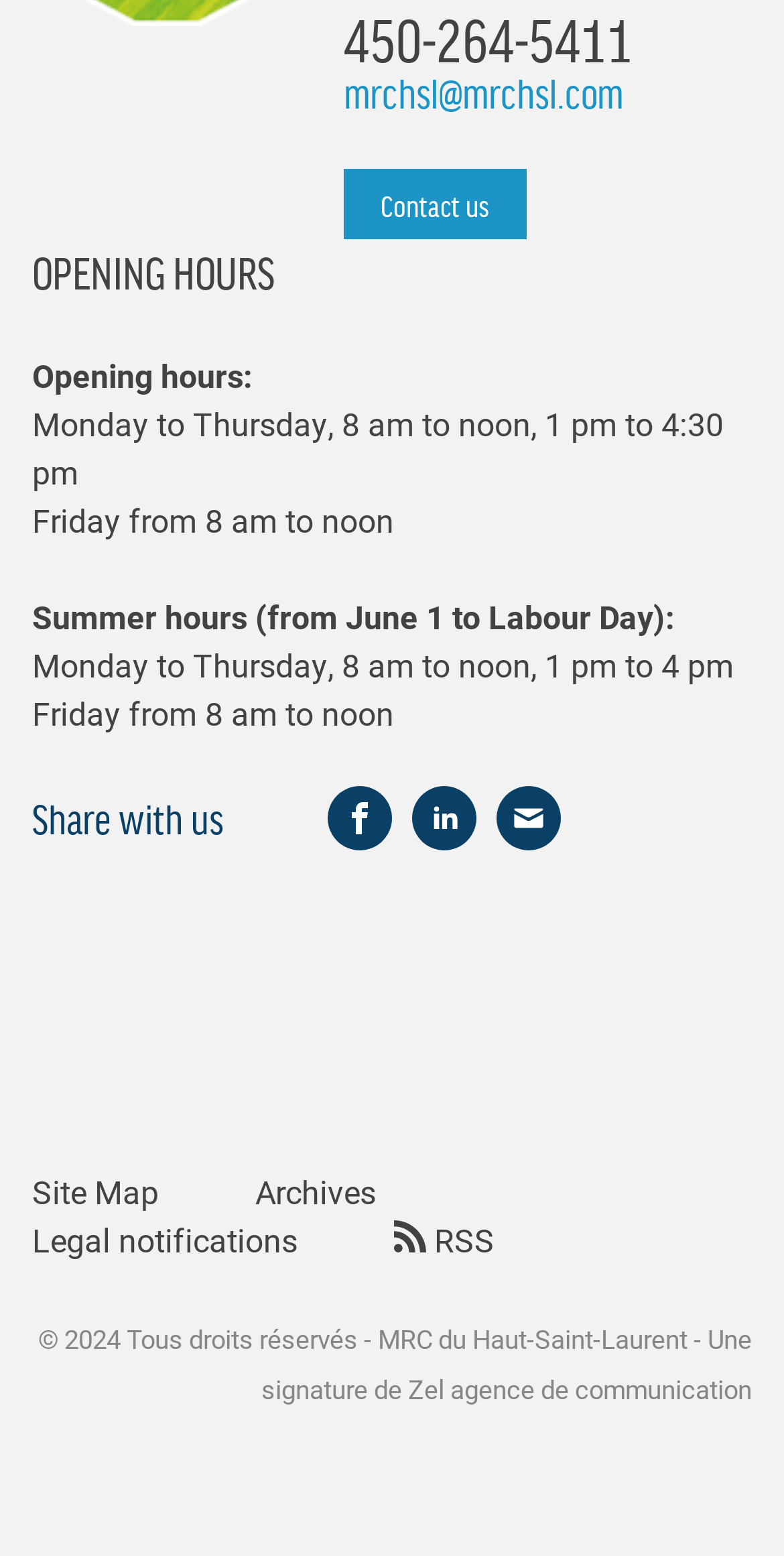Provide the bounding box coordinates for the specified HTML element described in this description: "Legal notifications". The coordinates should be four float numbers ranging from 0 to 1, in the format [left, top, right, bottom].

[0.041, 0.783, 0.379, 0.811]